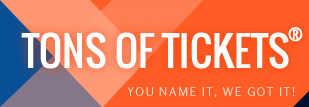What is the purpose of the footer banner?
Look at the image and answer the question with a single word or phrase.

Branding element